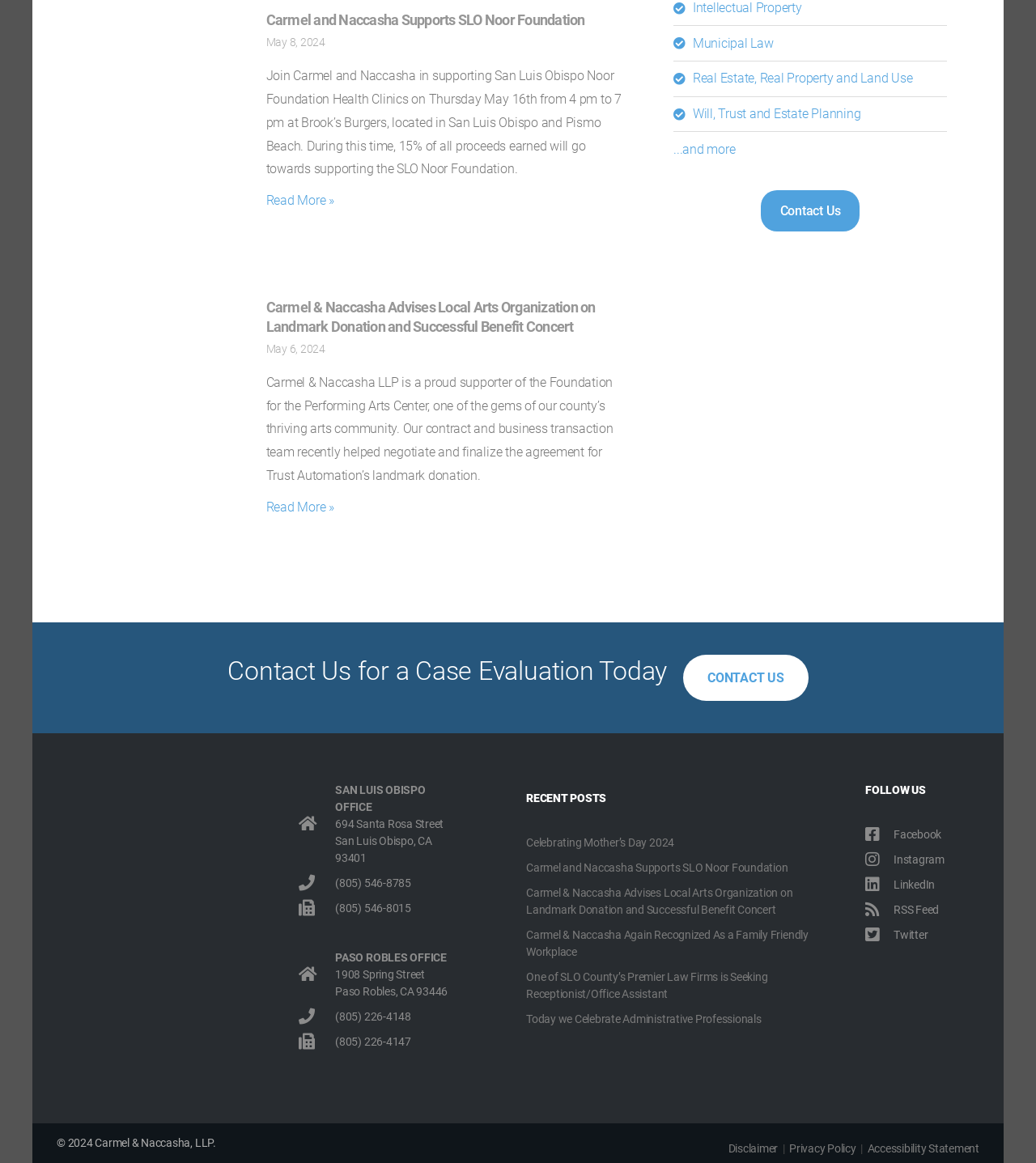Identify the bounding box for the element characterized by the following description: "Read More »".

[0.257, 0.429, 0.323, 0.442]